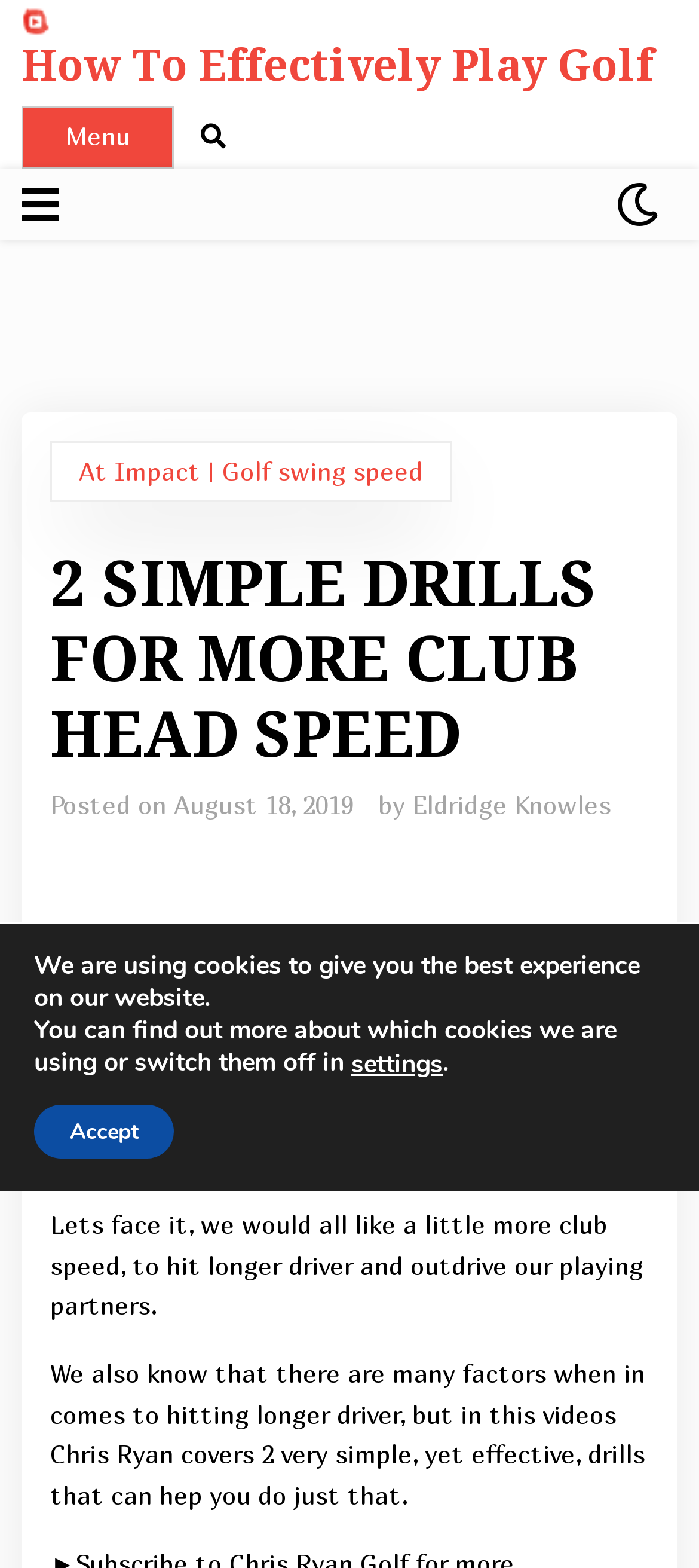Given the description of a UI element: "Mineral Fiber Ceilings", identify the bounding box coordinates of the matching element in the webpage screenshot.

None